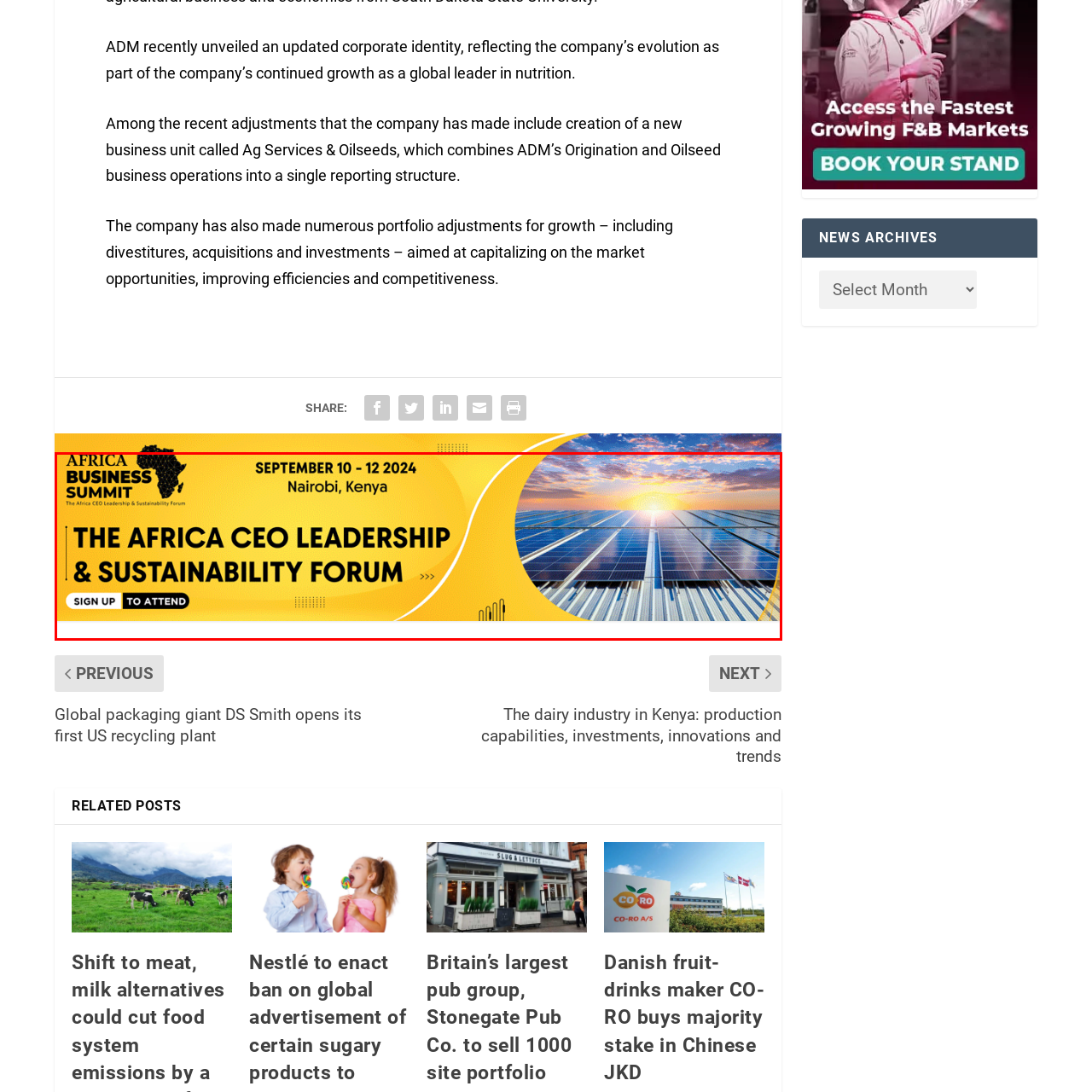Inspect the area within the red bounding box and elaborate on the following question with a detailed answer using the image as your reference: What is the theme of the Africa CEO Leadership & Sustainability Forum?

The theme of the Africa CEO Leadership & Sustainability Forum is clearly mentioned in the caption as 'leadership and sustainability', which is prominently showcased in the caption.